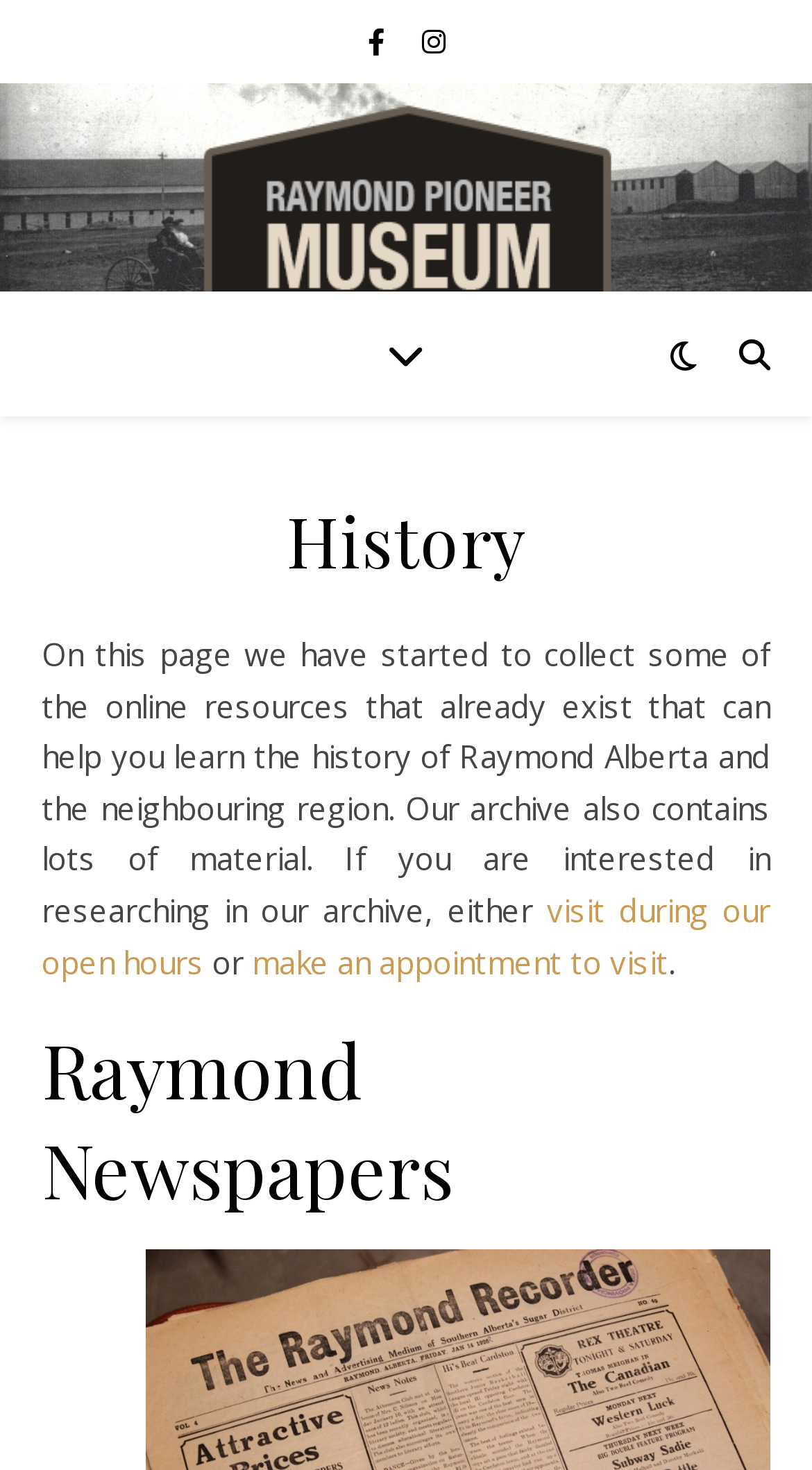Provide a single word or phrase to answer the given question: 
What is the purpose of the webpage?

To provide online resources for learning history